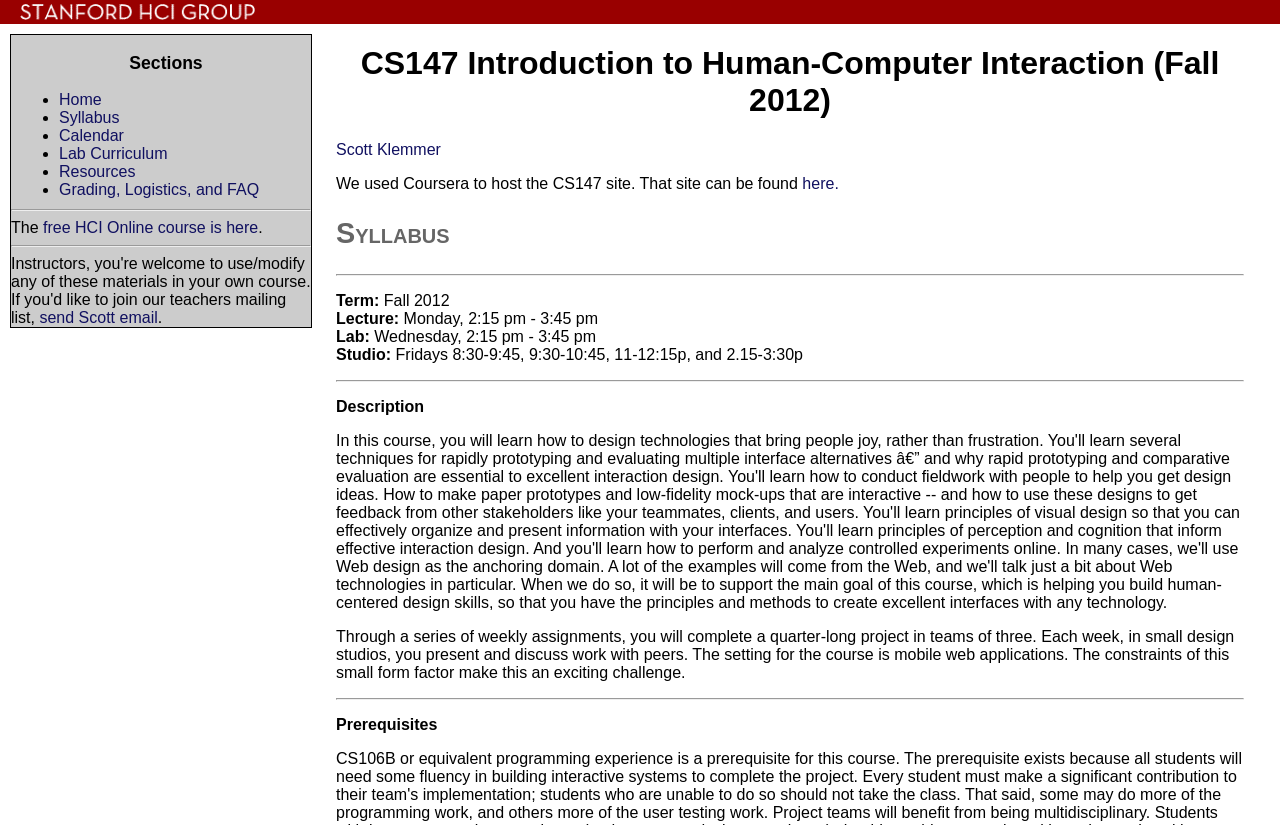Determine the bounding box coordinates for the region that must be clicked to execute the following instruction: "View the 'Syllabus'".

[0.046, 0.132, 0.093, 0.153]